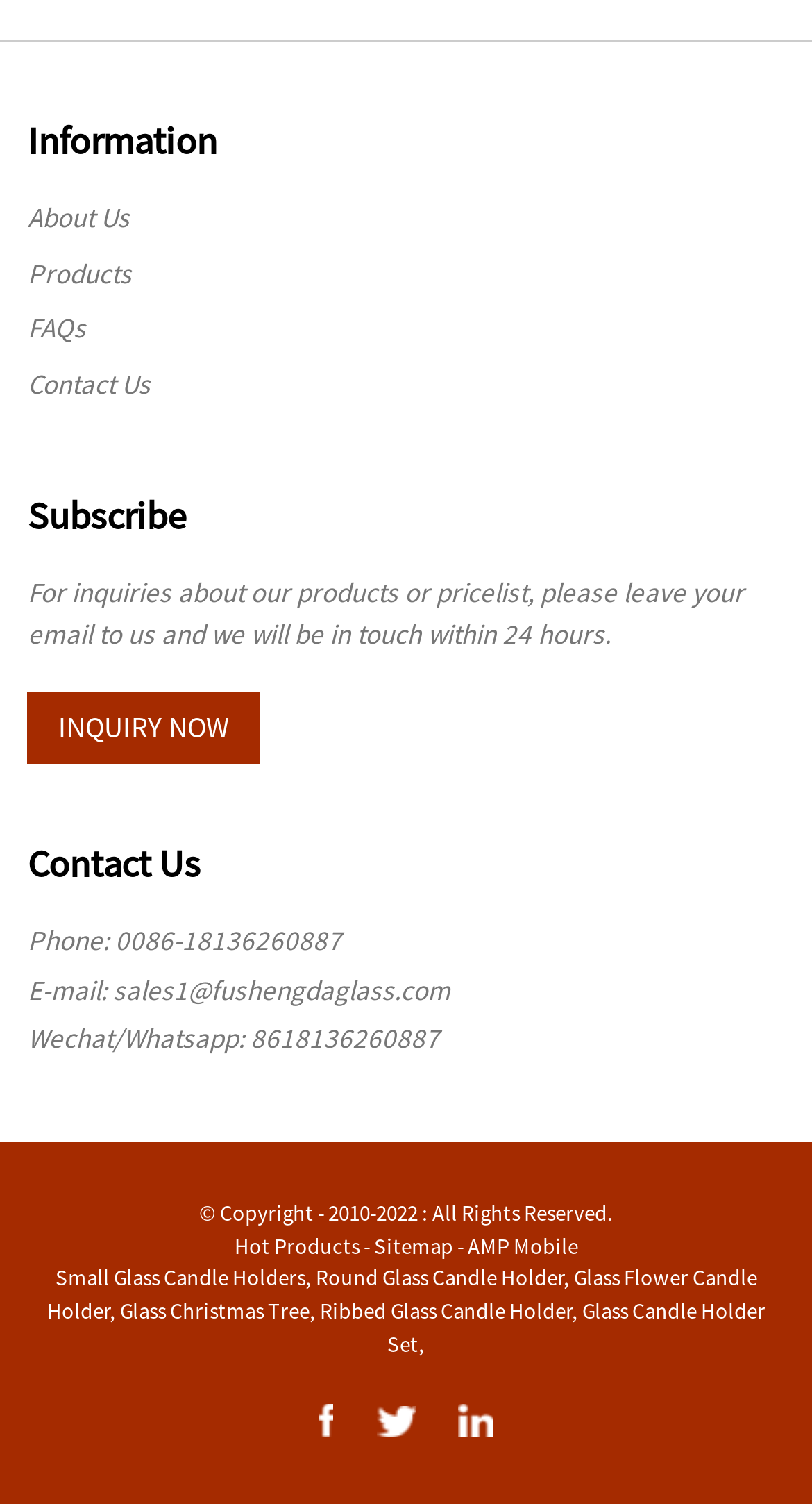Pinpoint the bounding box coordinates of the element to be clicked to execute the instruction: "Click on Contact Us".

[0.034, 0.24, 0.966, 0.271]